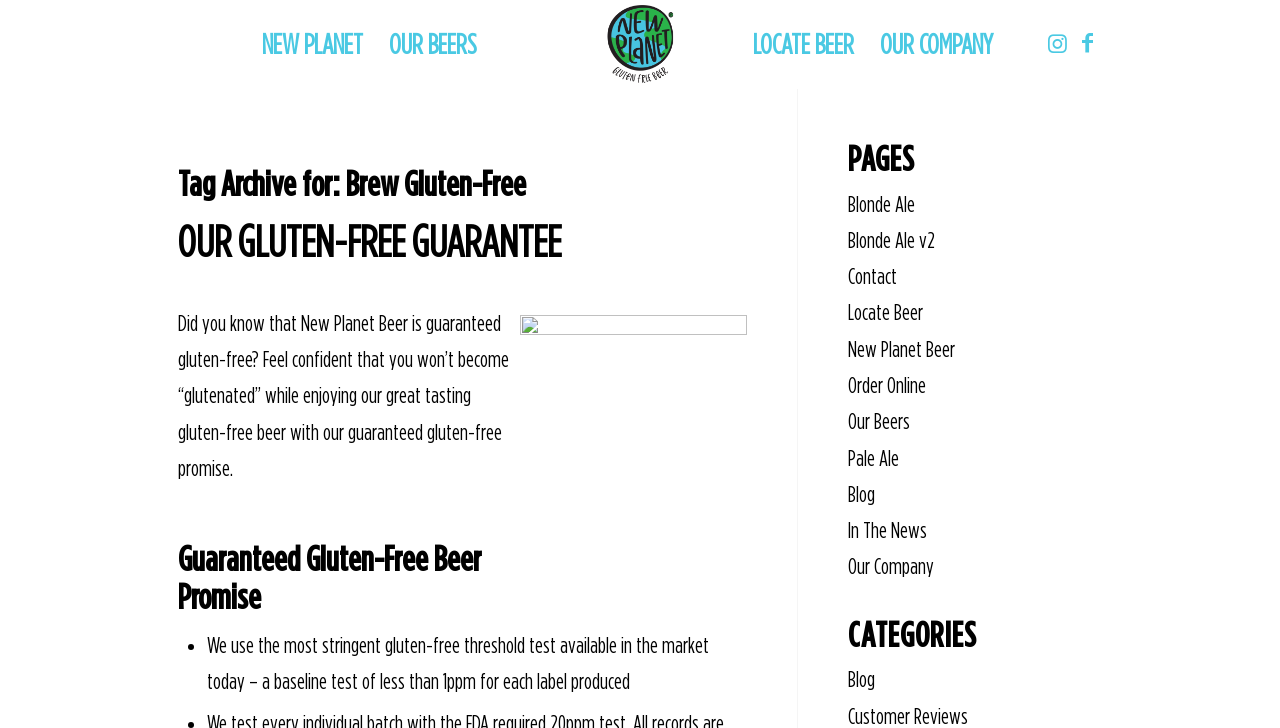What are the types of beer offered?
Using the image as a reference, answer with just one word or a short phrase.

Blonde Ale, Pale Ale